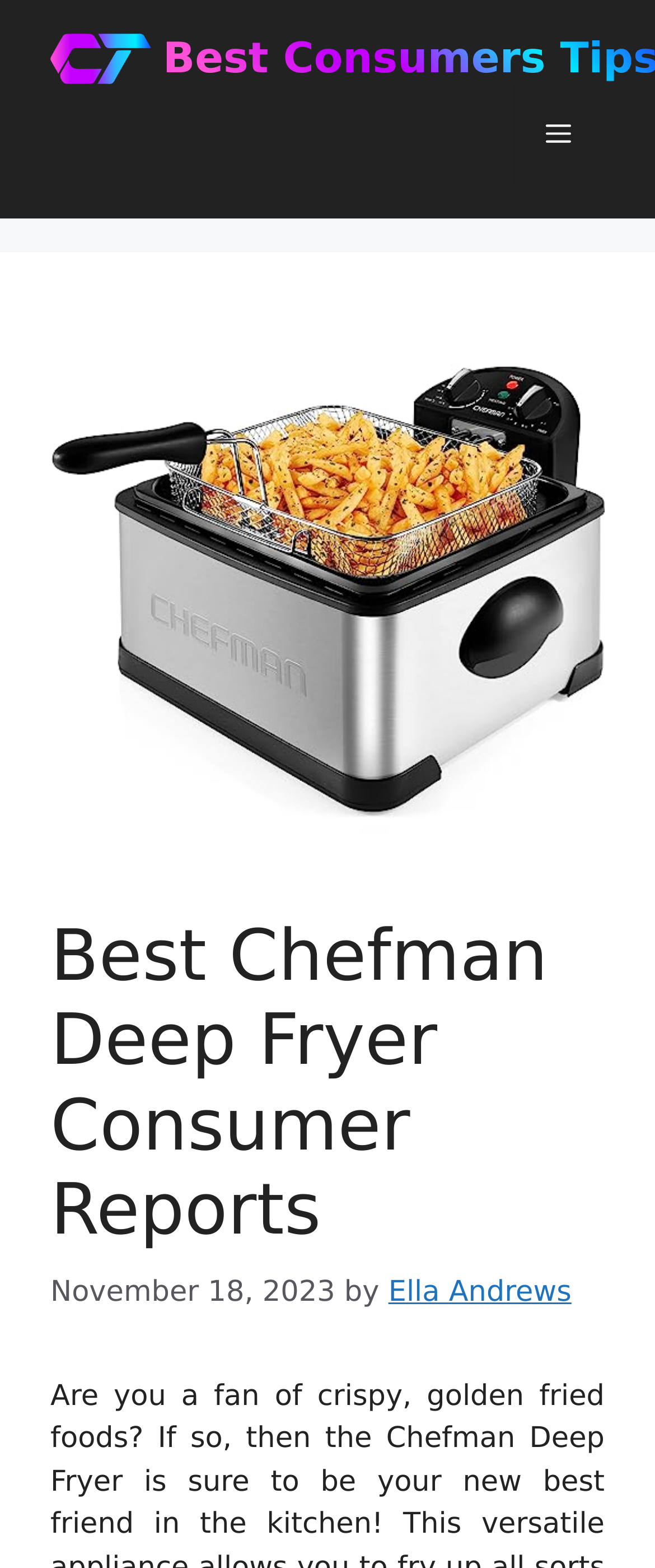What is the type of content on this webpage?
Provide a one-word or short-phrase answer based on the image.

Consumer Reports